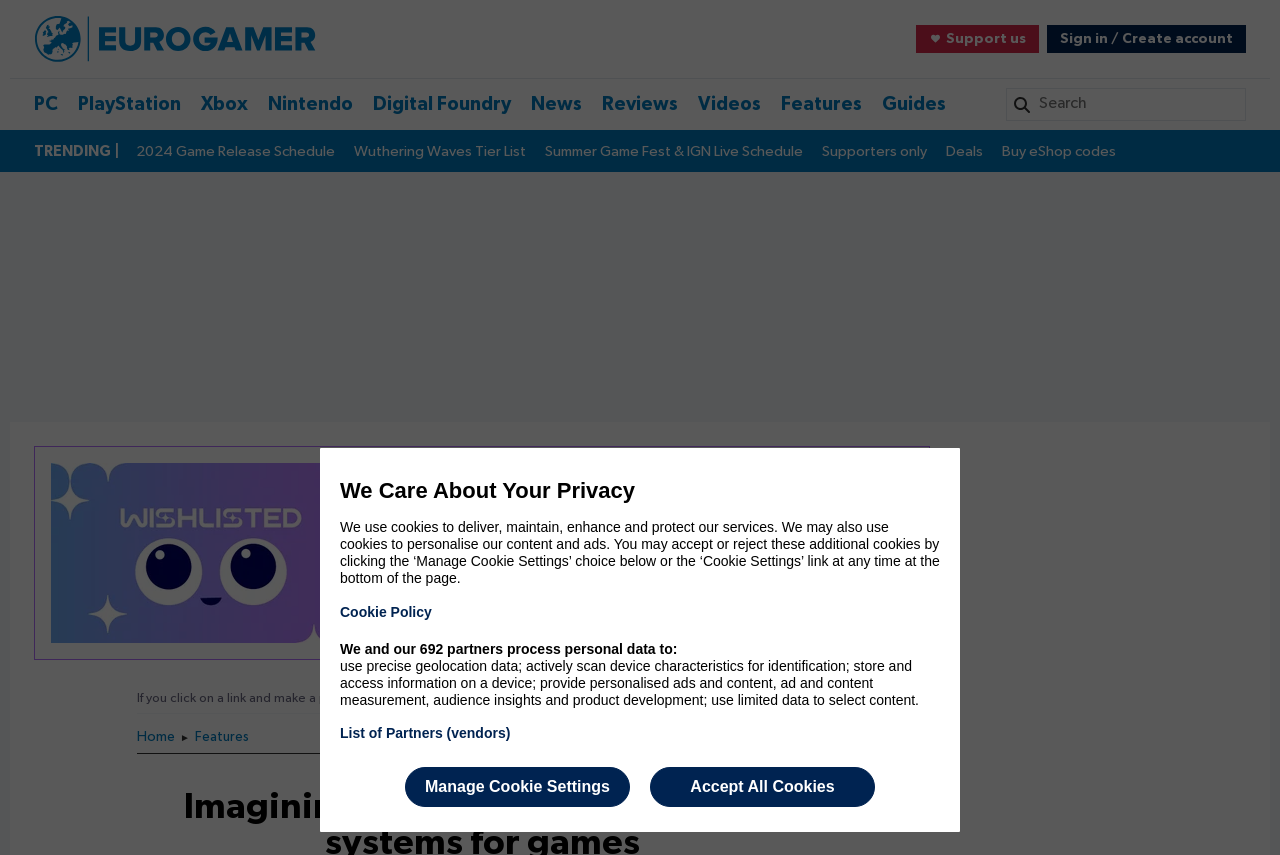Extract the bounding box coordinates of the UI element described by: "Deals". The coordinates should include four float numbers ranging from 0 to 1, e.g., [left, top, right, bottom].

[0.74, 0.165, 0.769, 0.189]